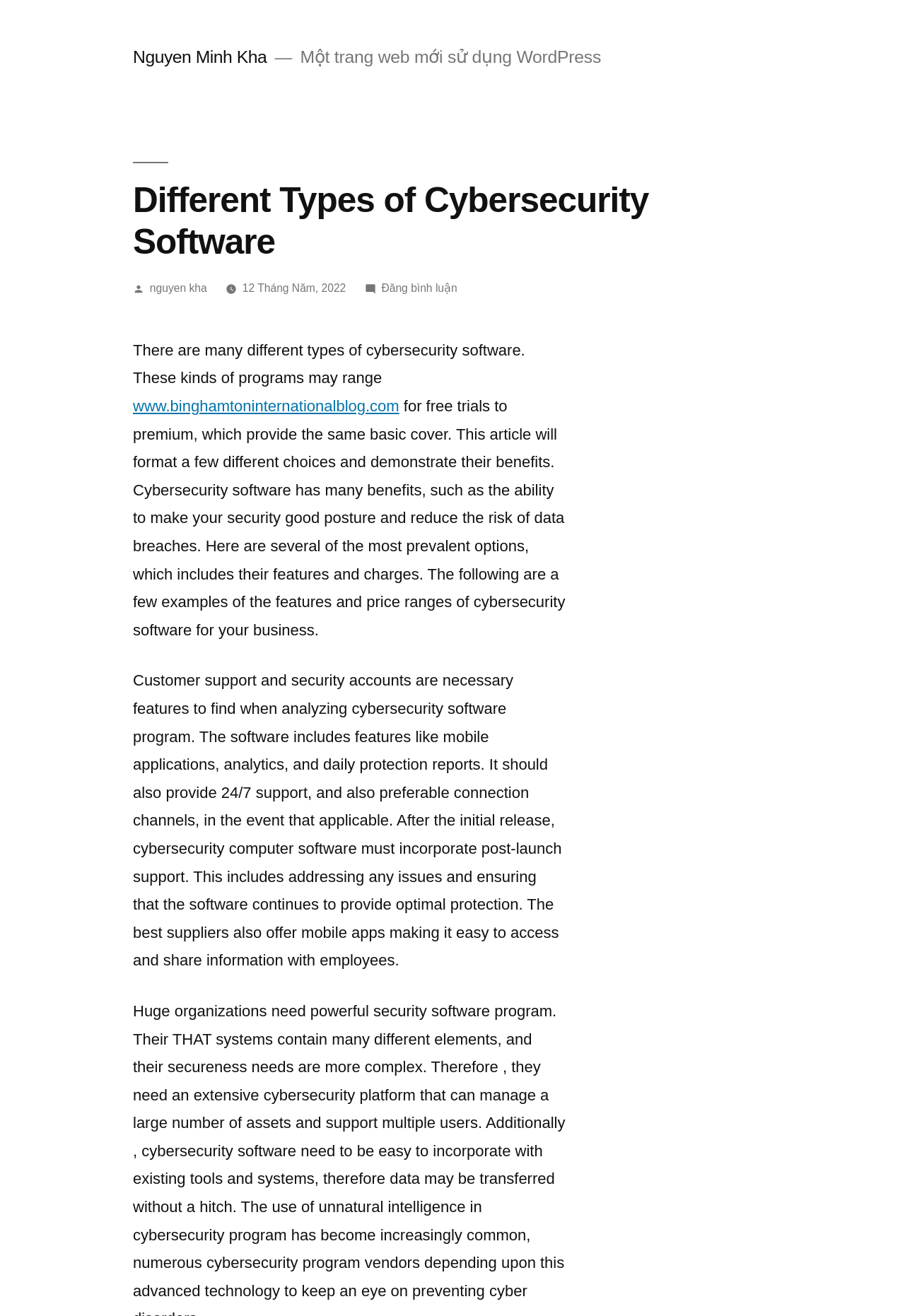Answer the following in one word or a short phrase: 
What is the purpose of cybersecurity software?

Reduce the risk of data breaches